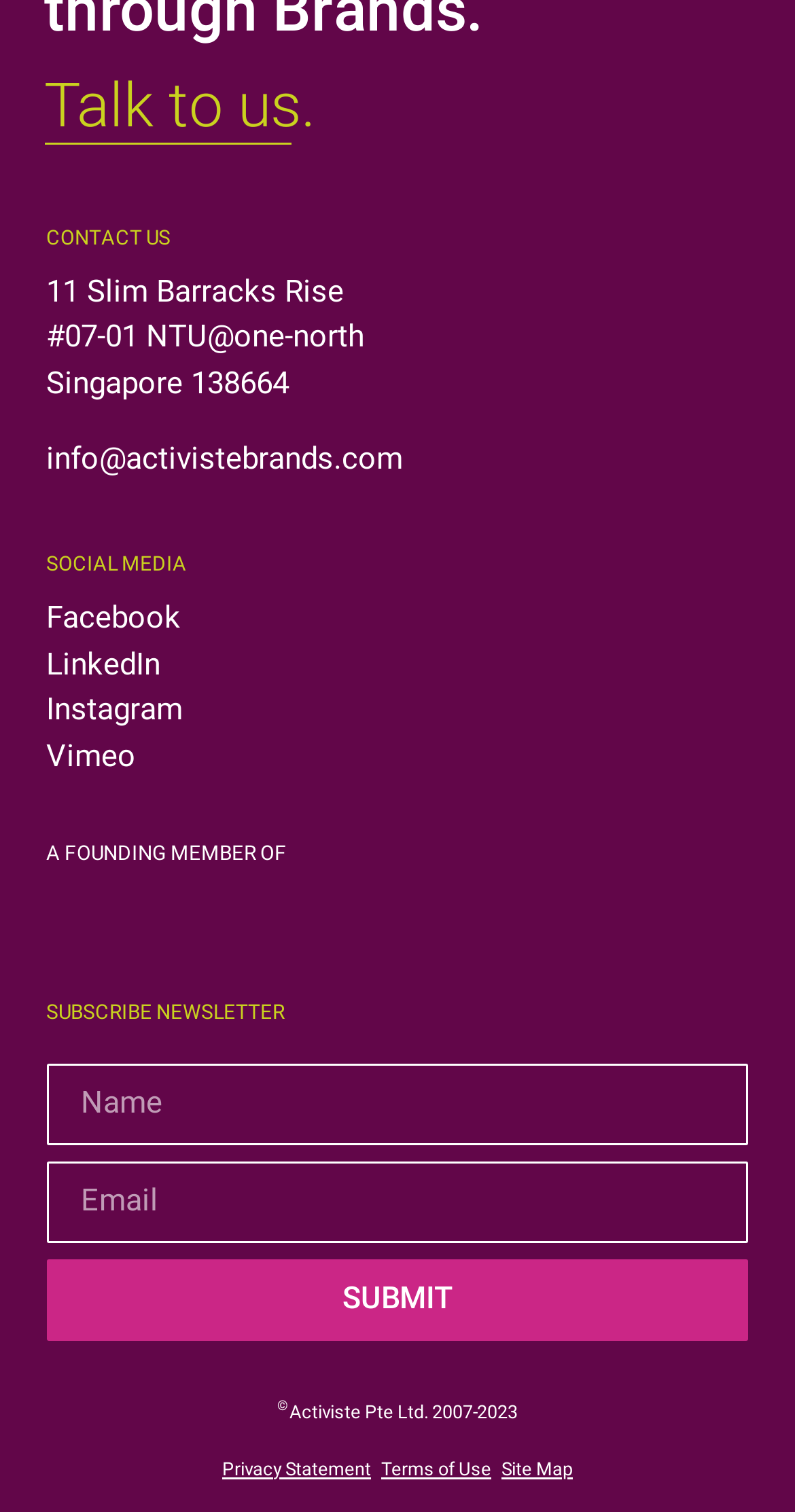Please specify the bounding box coordinates of the clickable region necessary for completing the following instruction: "Submit the form". The coordinates must consist of four float numbers between 0 and 1, i.e., [left, top, right, bottom].

[0.058, 0.832, 0.942, 0.886]